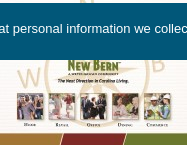What design element is used to suggest exploration and adventure?
We need a detailed and exhaustive answer to the question. Please elaborate.

The layout of the banner incorporates a compass design, which is often associated with navigation and discovery, implying that the community of New Bern offers opportunities for exploration and adventure.